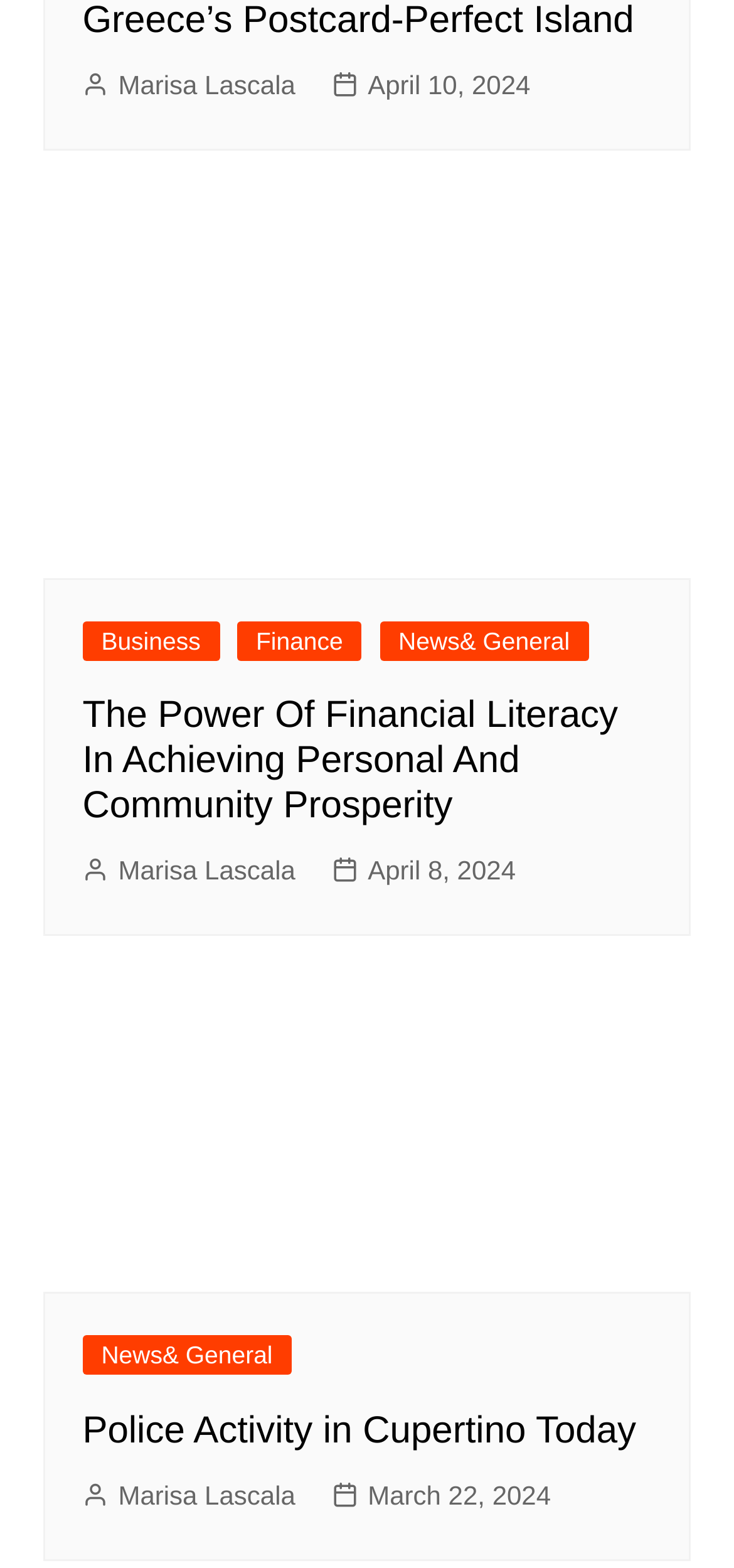Find the bounding box coordinates of the element to click in order to complete the given instruction: "Browse the Business category."

[0.112, 0.396, 0.299, 0.421]